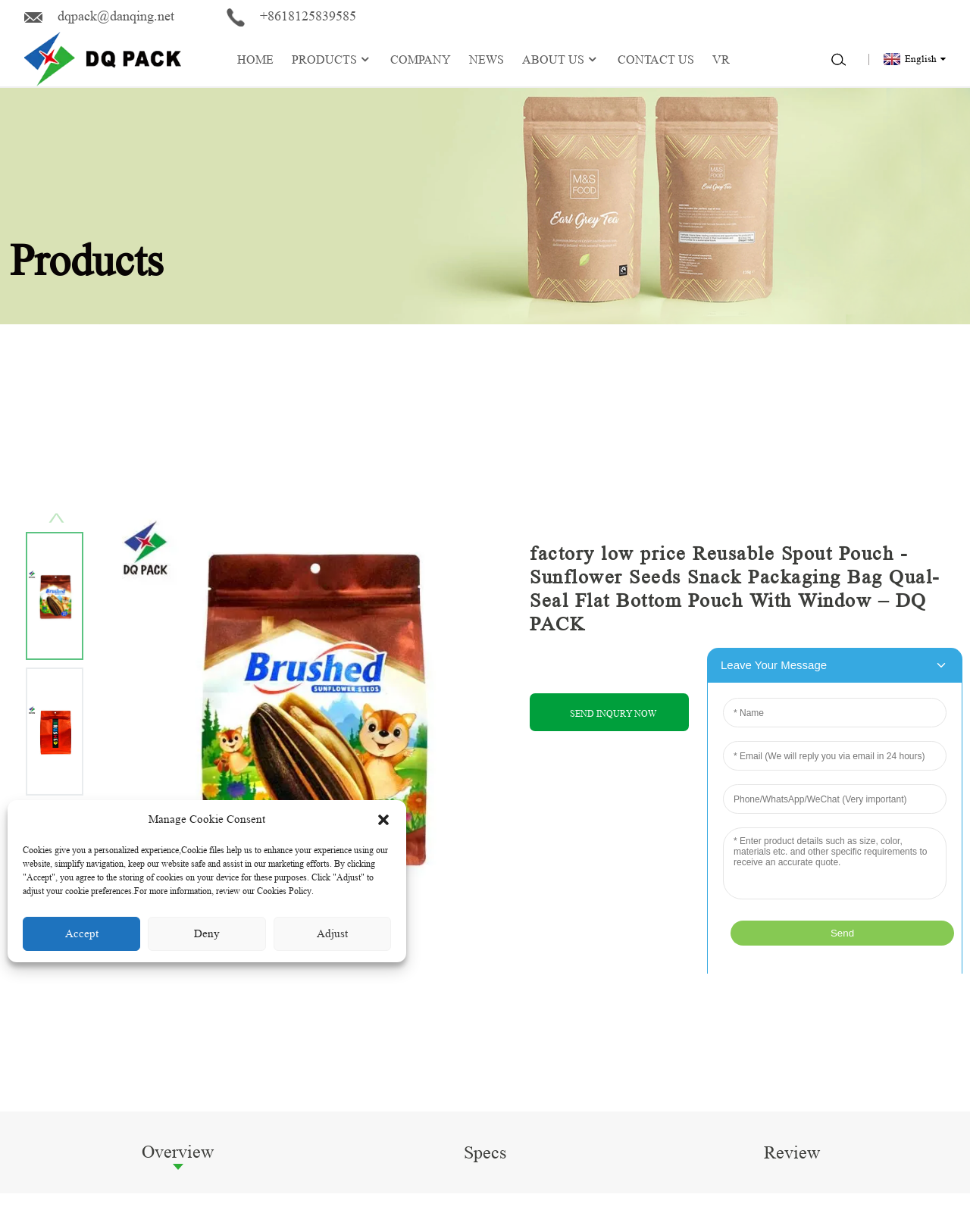Determine the bounding box coordinates for the area you should click to complete the following instruction: "Contact us".

[0.636, 0.034, 0.715, 0.062]